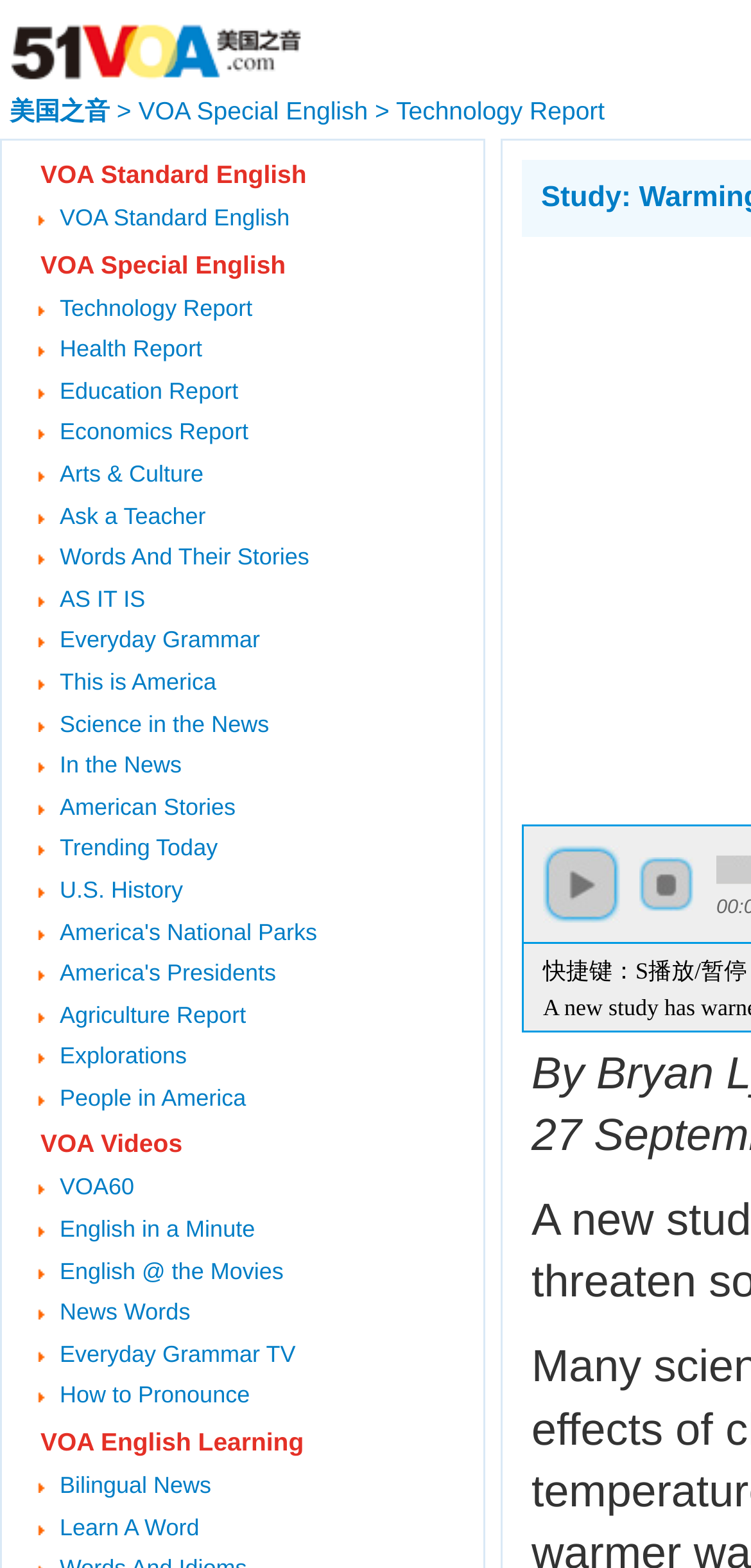Provide a comprehensive description of the webpage.

The webpage is from VOA Special English, and it appears to be a news article page. At the top, there is a logo of VOA美国之音 (VOA American Voice) and a link to the VOA homepage. Below the logo, there are links to different sections of the website, including Technology Report, VOA Standard English, and others.

The main content of the page is an article titled "Study: Warming Temperatures Threaten Ocean’s Biggest Fish". The article starts with a brief introduction, and then delves into the details of the study. The text is divided into paragraphs, making it easy to read.

On the left side of the page, there is a list of links to various reports and programs offered by VOA, including Health Report, Education Report, Economics Report, and many others. Each link is accompanied by a list marker, making it easy to navigate.

At the bottom of the page, there are more links to VOA videos, VOA60, English in a Minute, and other programs. There are also buttons to play and stop audio playback.

Overall, the webpage is well-organized and easy to navigate, with a clear hierarchy of content and a focus on providing access to various reports and programs offered by VOA.